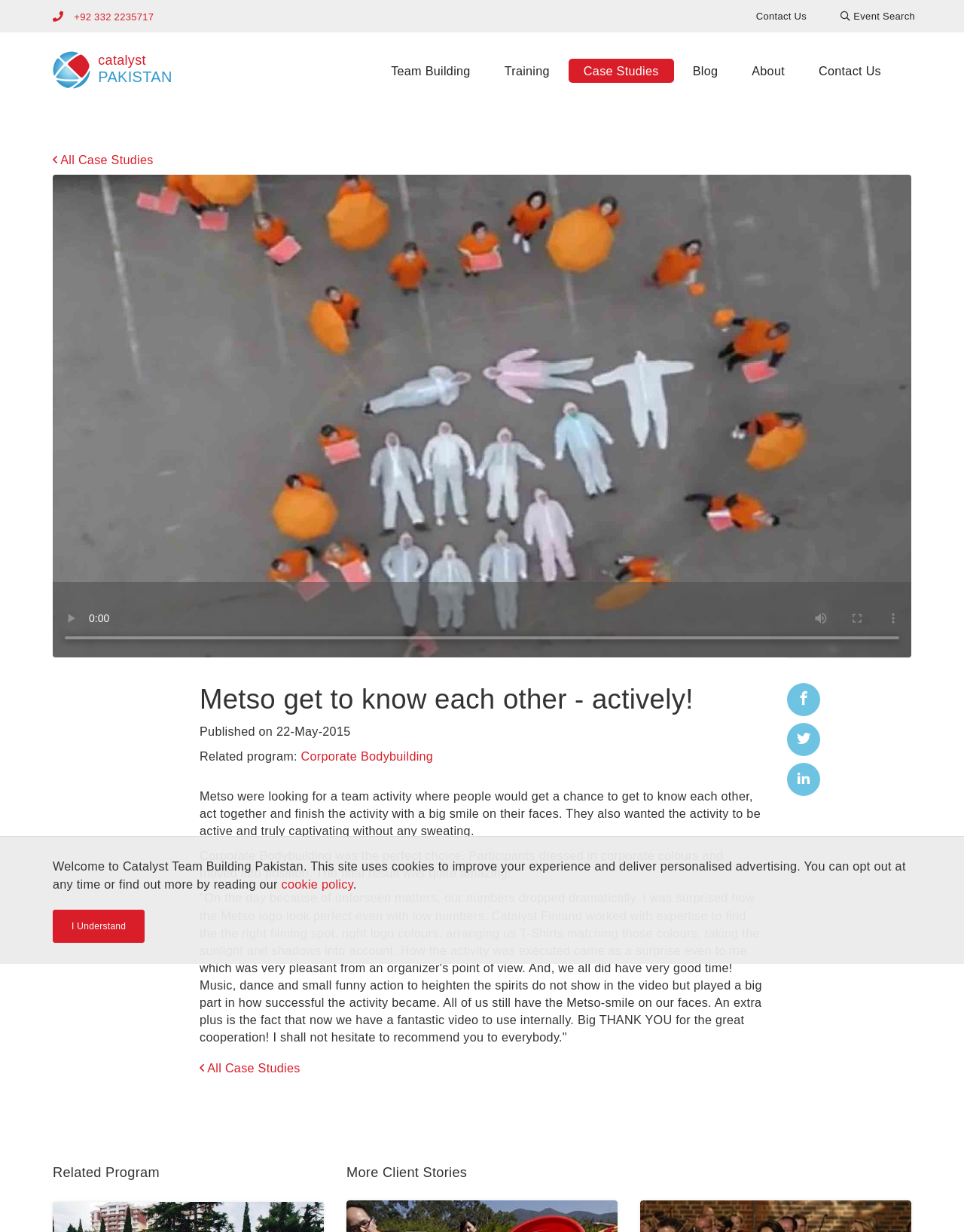Determine the bounding box coordinates of the clickable element to complete this instruction: "Read more 'Team Building' activities". Provide the coordinates in the format of four float numbers between 0 and 1, [left, top, right, bottom].

[0.39, 0.048, 0.504, 0.067]